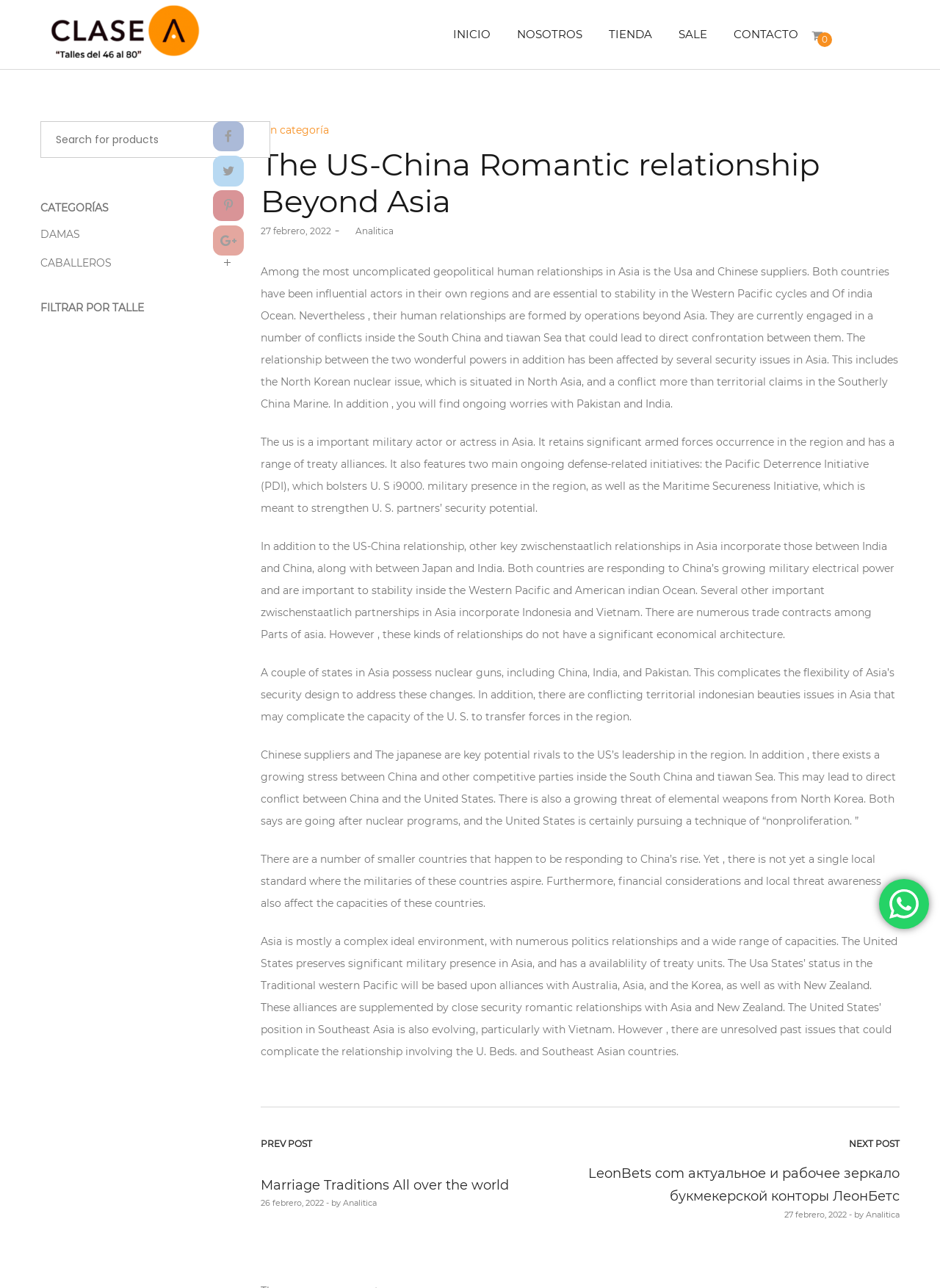Determine the bounding box coordinates for the clickable element required to fulfill the instruction: "View the 'The US-China Relationship Beyond Asia' article". Provide the coordinates as four float numbers between 0 and 1, i.e., [left, top, right, bottom].

[0.277, 0.113, 0.957, 0.171]